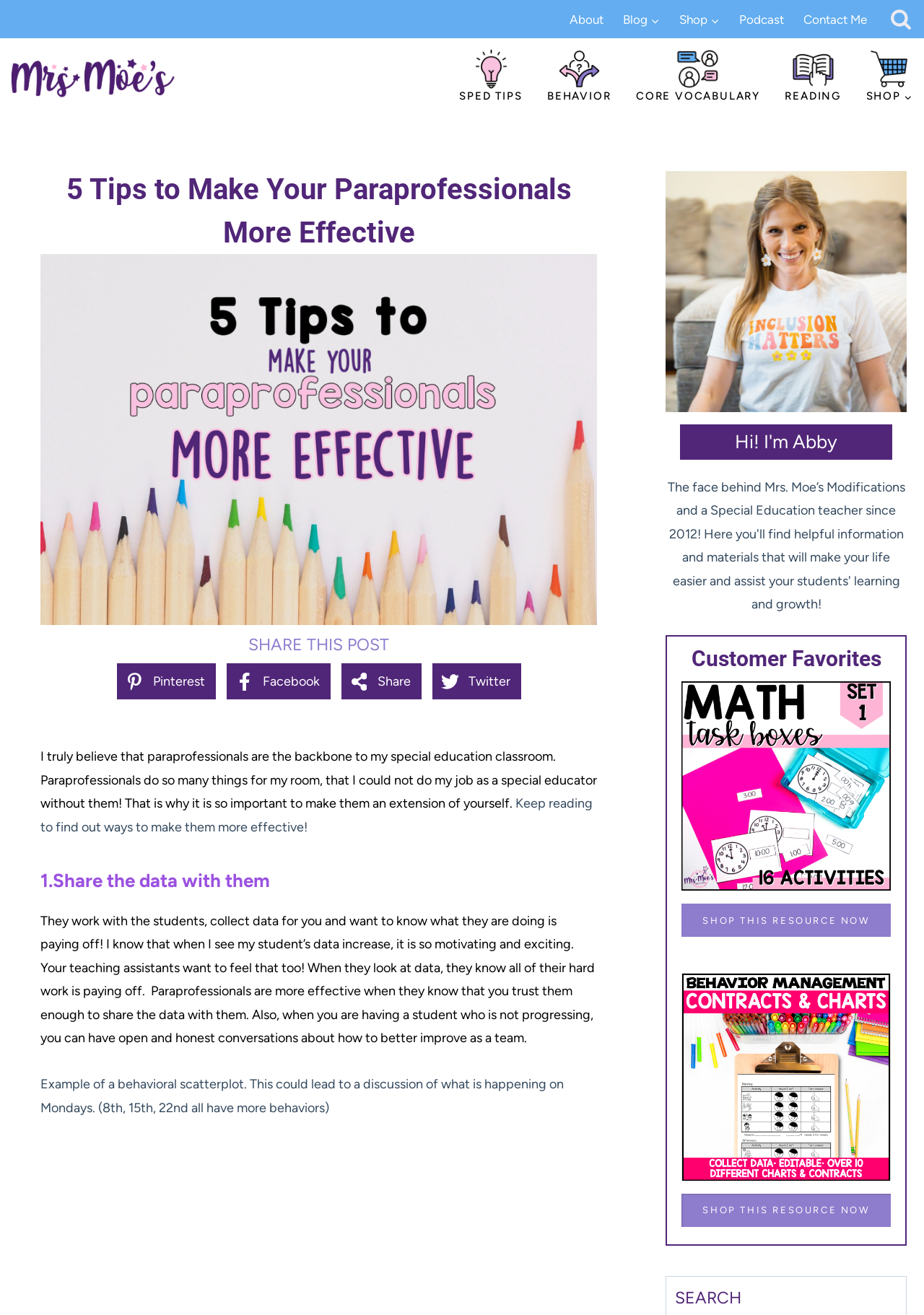What type of plot is shown in the example?
Could you give a comprehensive explanation in response to this question?

The example provided is a behavioral scatterplot, which is used to track student behavior and identify patterns, such as the increase in behaviors on Mondays.